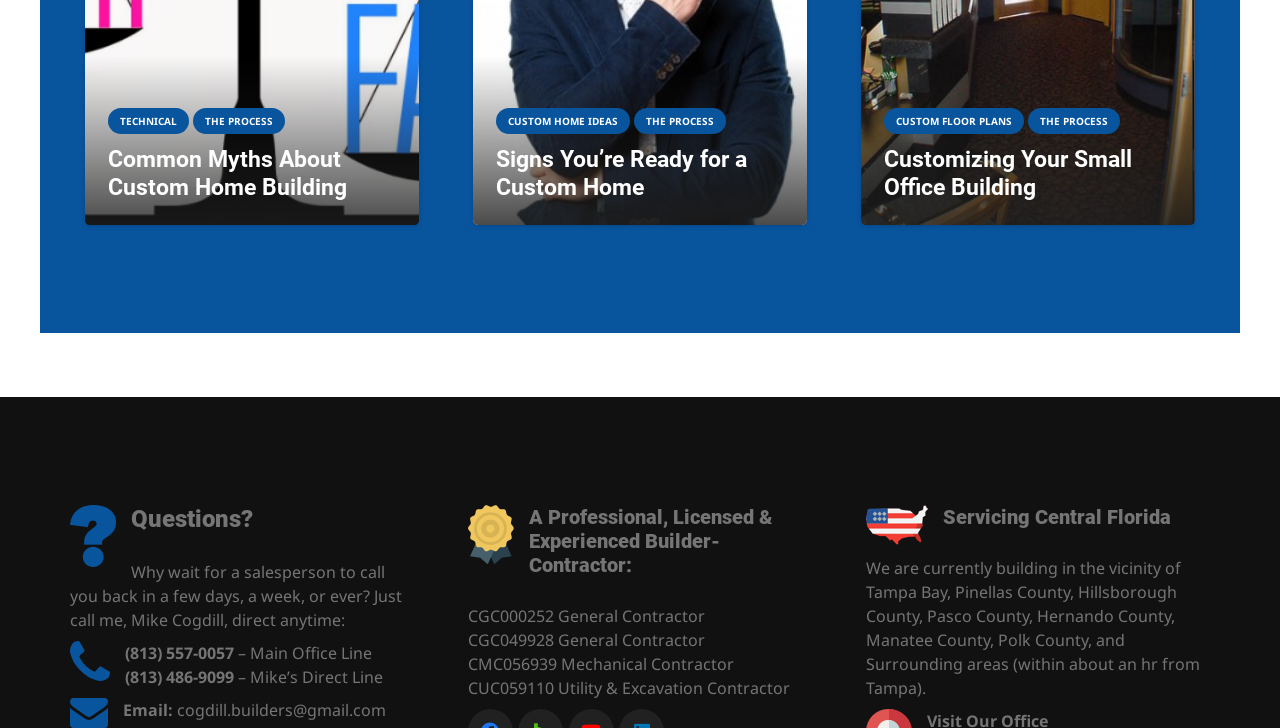Pinpoint the bounding box coordinates of the area that must be clicked to complete this instruction: "Call Mike Cogdill direct".

[0.098, 0.883, 0.183, 0.913]